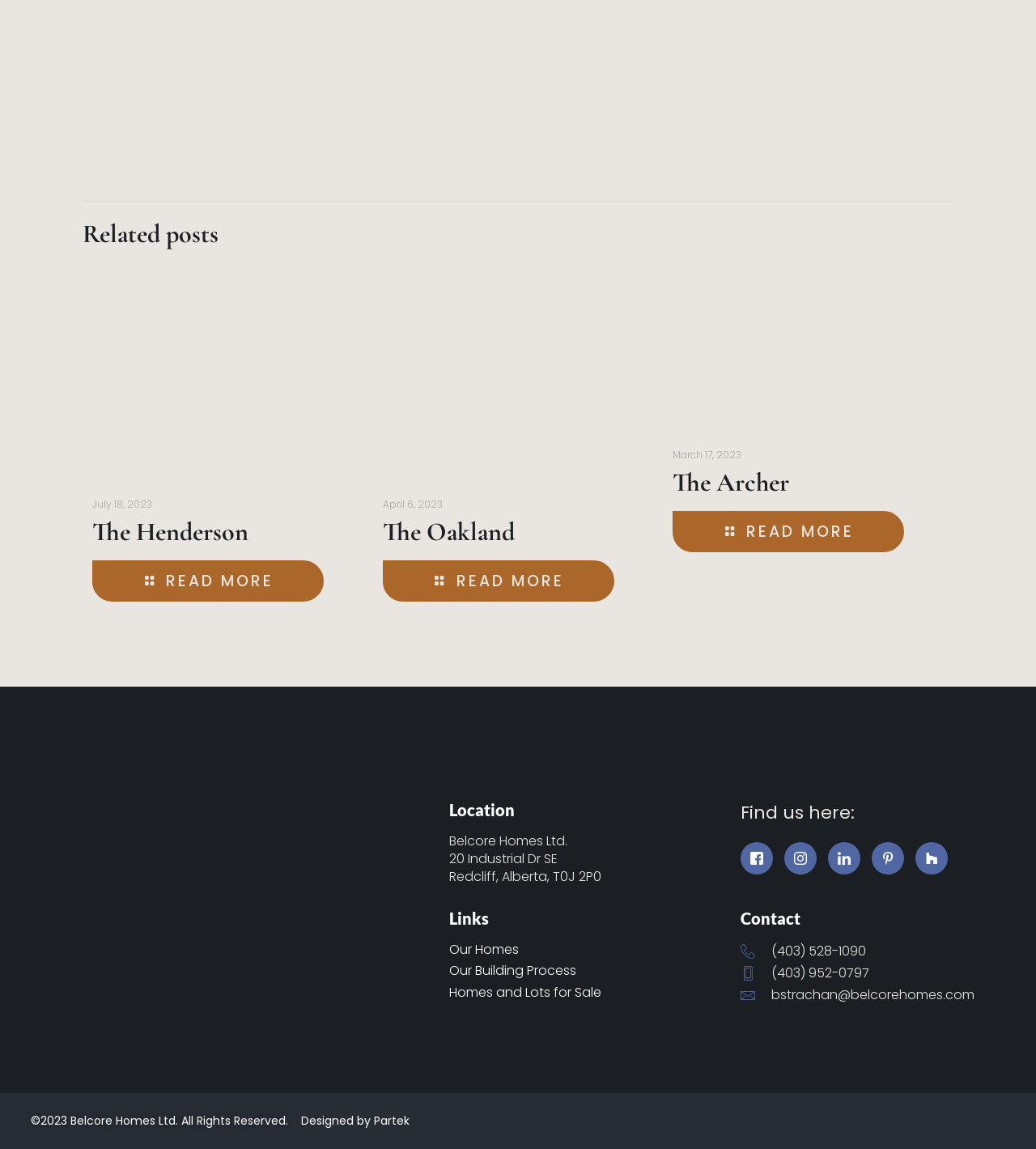What is the date of the second related post?
Based on the screenshot, provide your answer in one word or phrase.

April 6, 2023